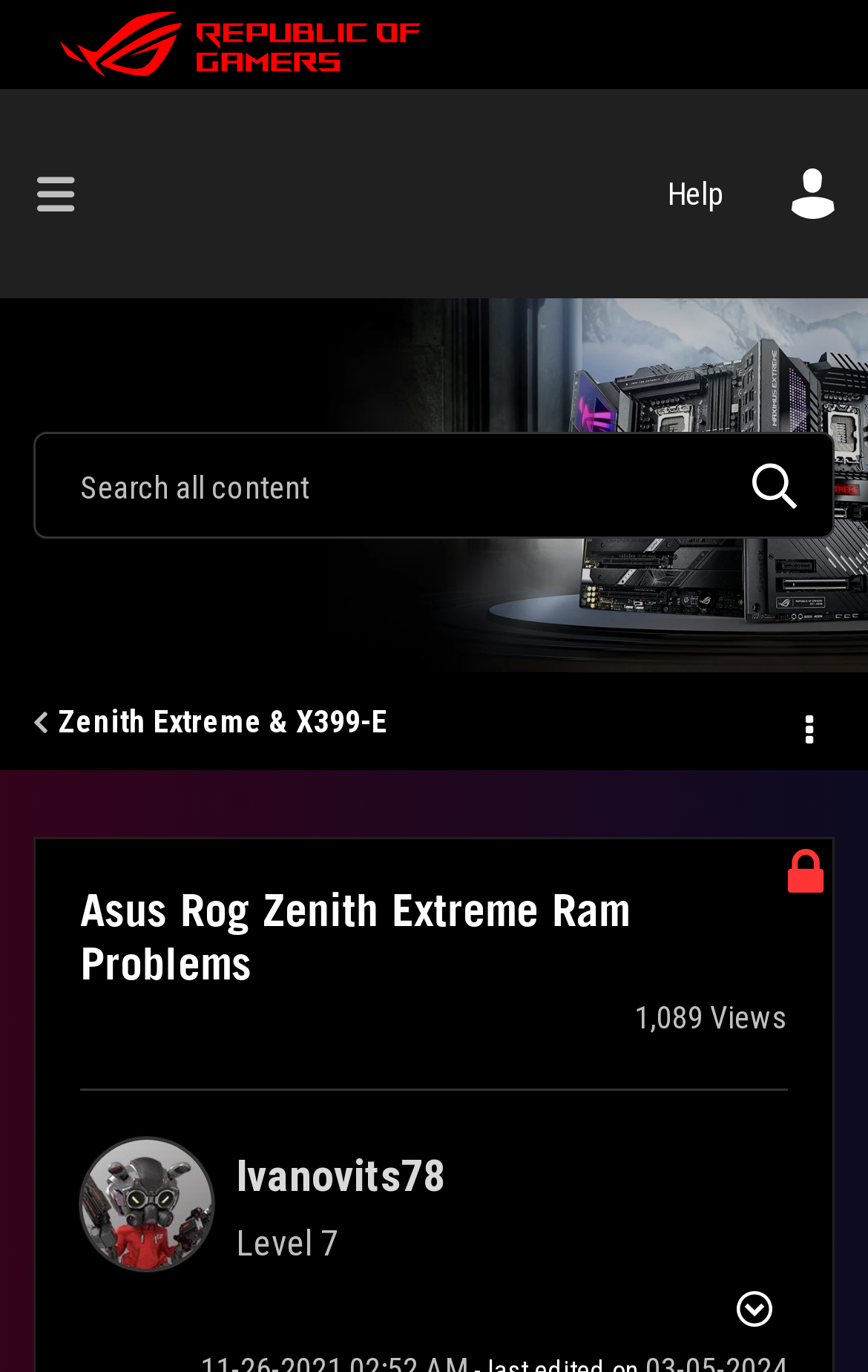Locate the bounding box coordinates of the element you need to click to accomplish the task described by this instruction: "Show post options".

[0.821, 0.929, 0.908, 0.978]